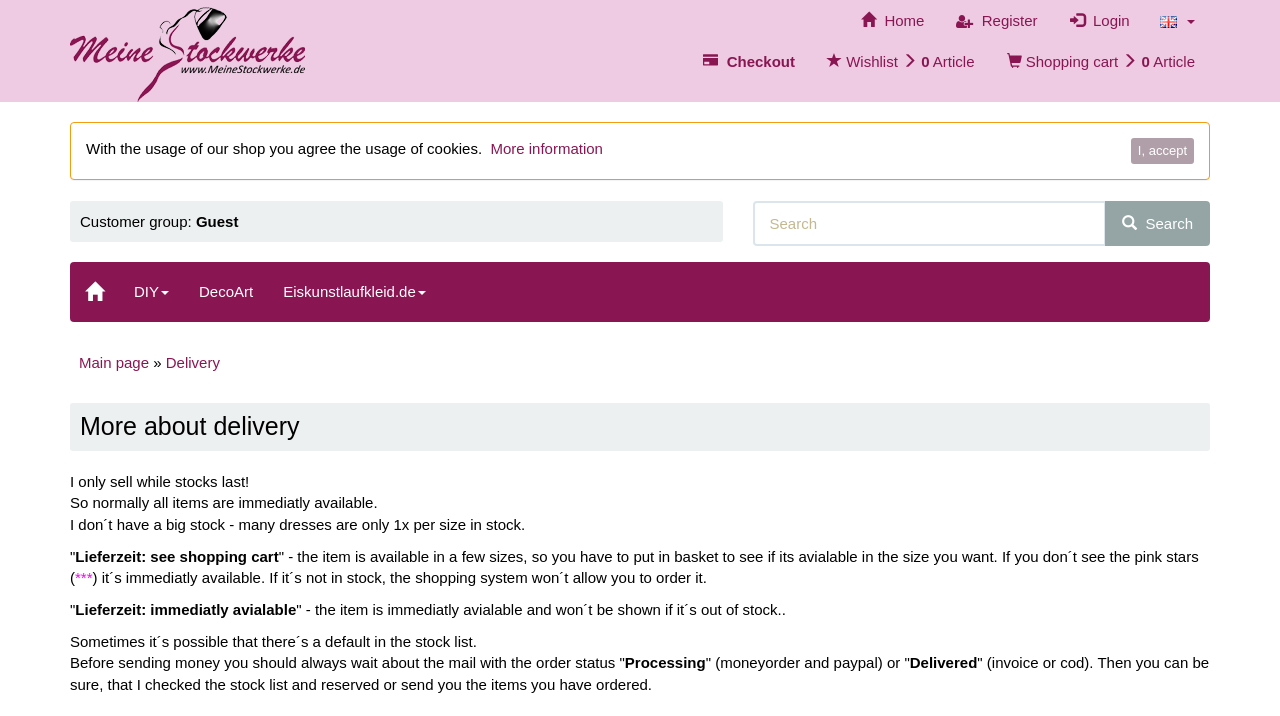Please identify the coordinates of the bounding box that should be clicked to fulfill this instruction: "Search for something".

[0.588, 0.28, 0.945, 0.343]